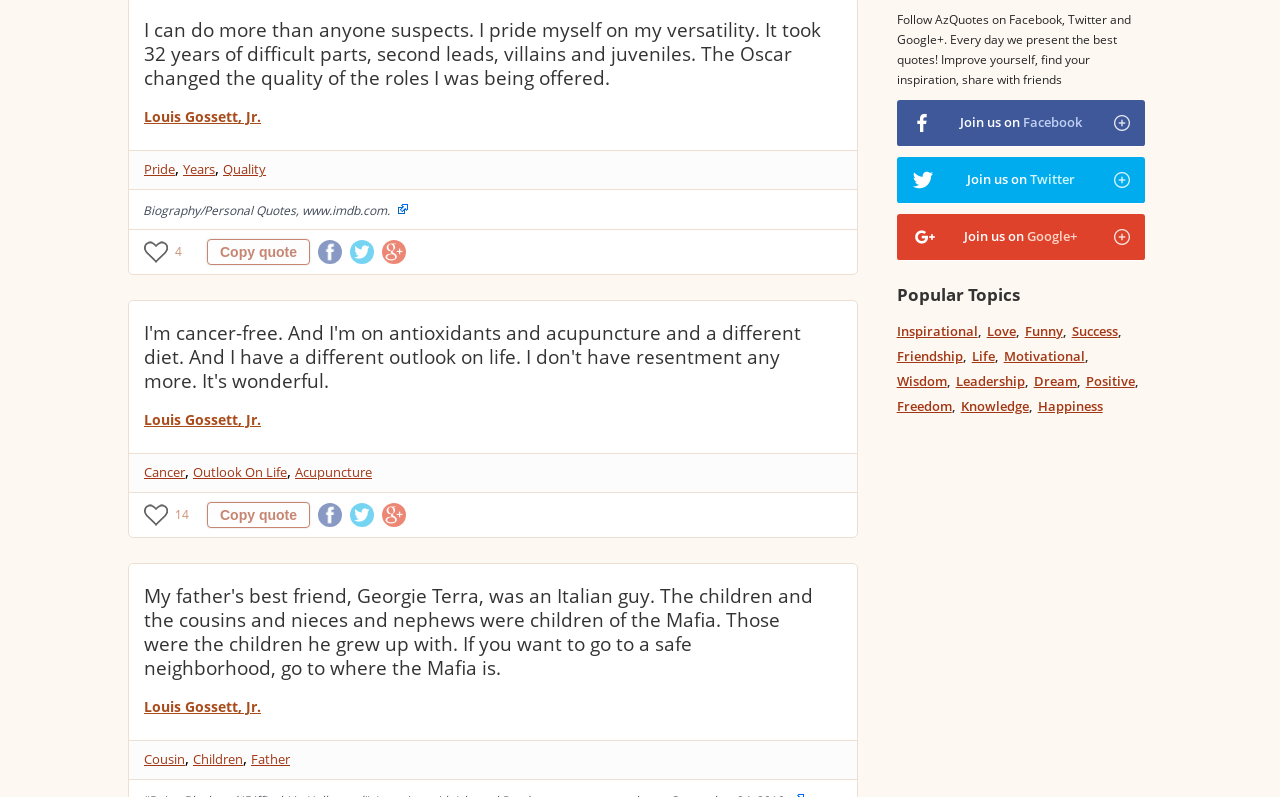Specify the bounding box coordinates (top-left x, top-left y, bottom-right x, bottom-right y) of the UI element in the screenshot that matches this description: Leadership

[0.747, 0.464, 0.803, 0.492]